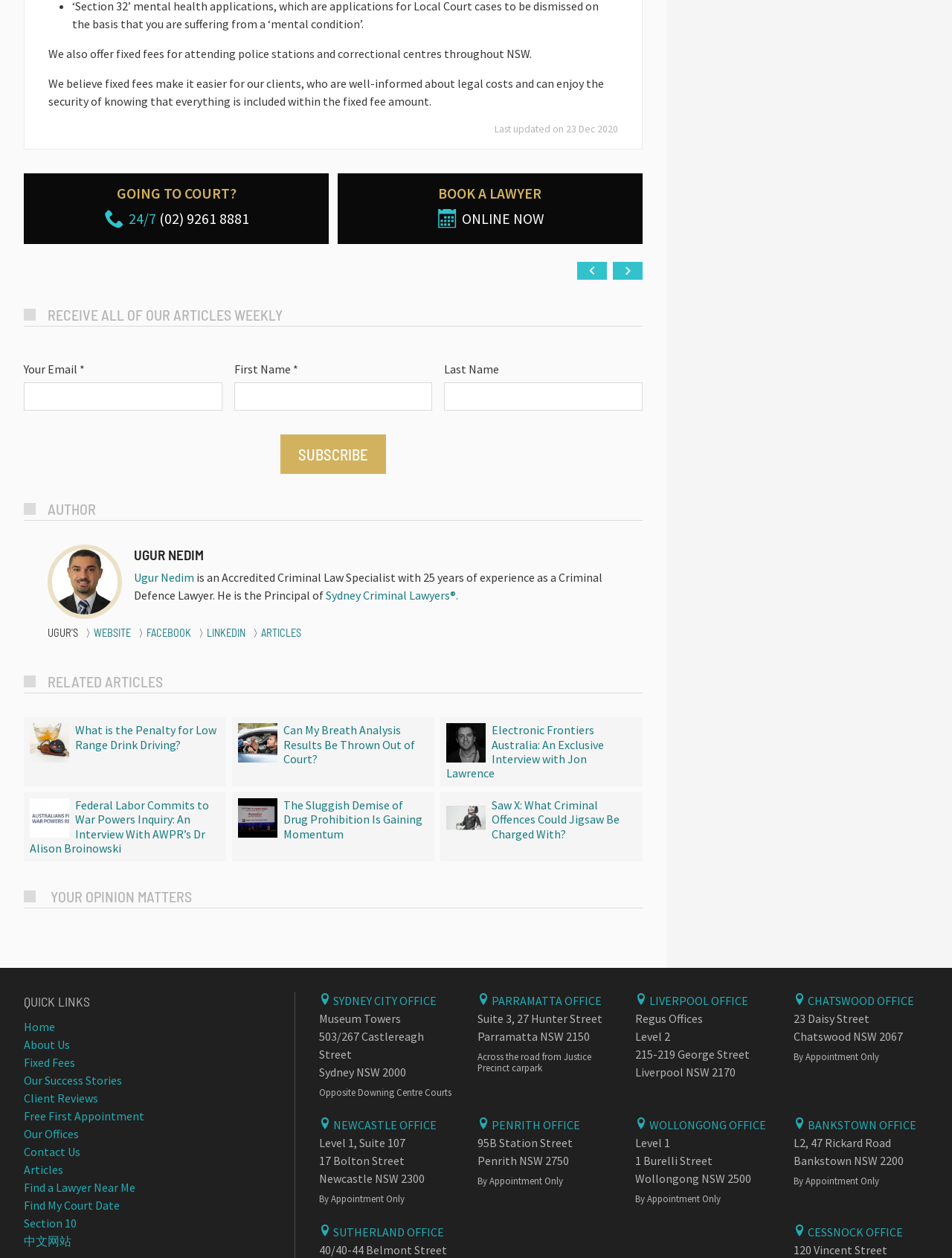Specify the bounding box coordinates of the area to click in order to follow the given instruction: "View the article about low range drink driving."

[0.031, 0.575, 0.073, 0.606]